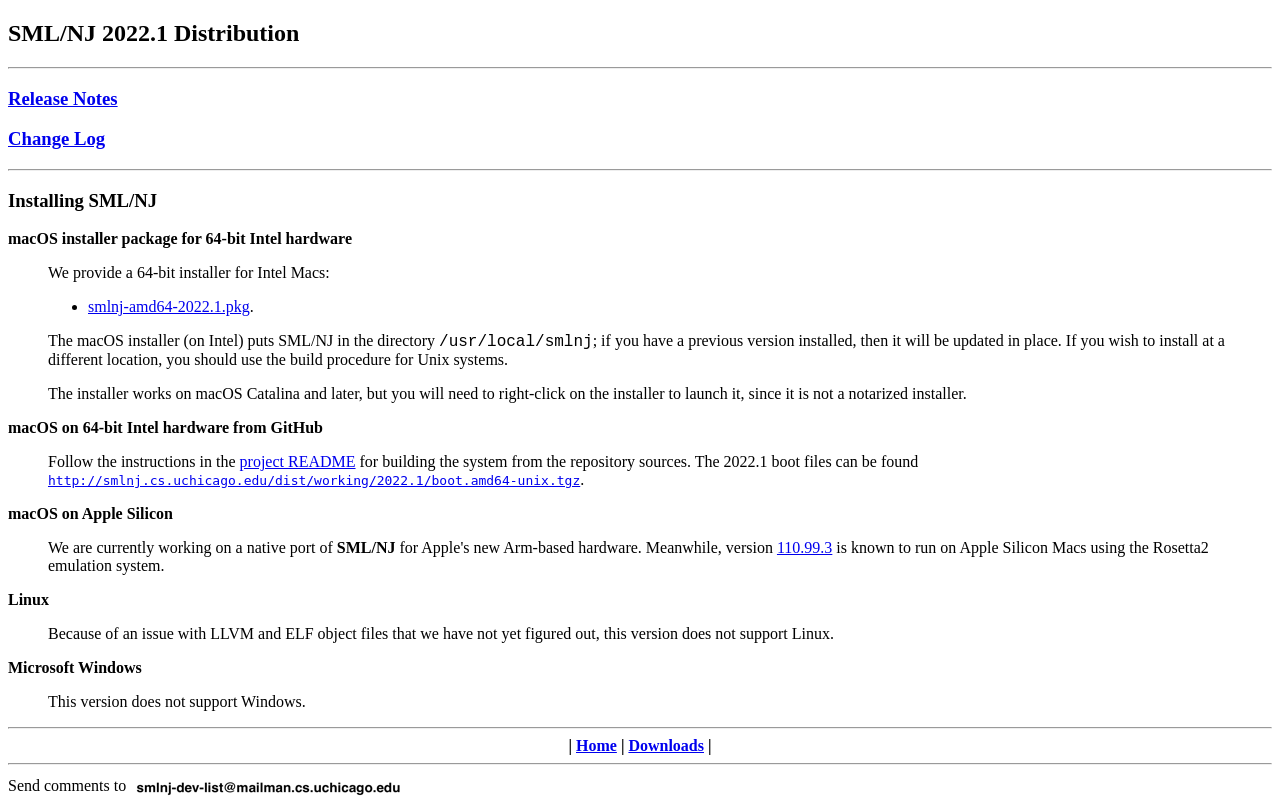Answer this question using a single word or a brief phrase:
Can I install SML/NJ on Linux?

No